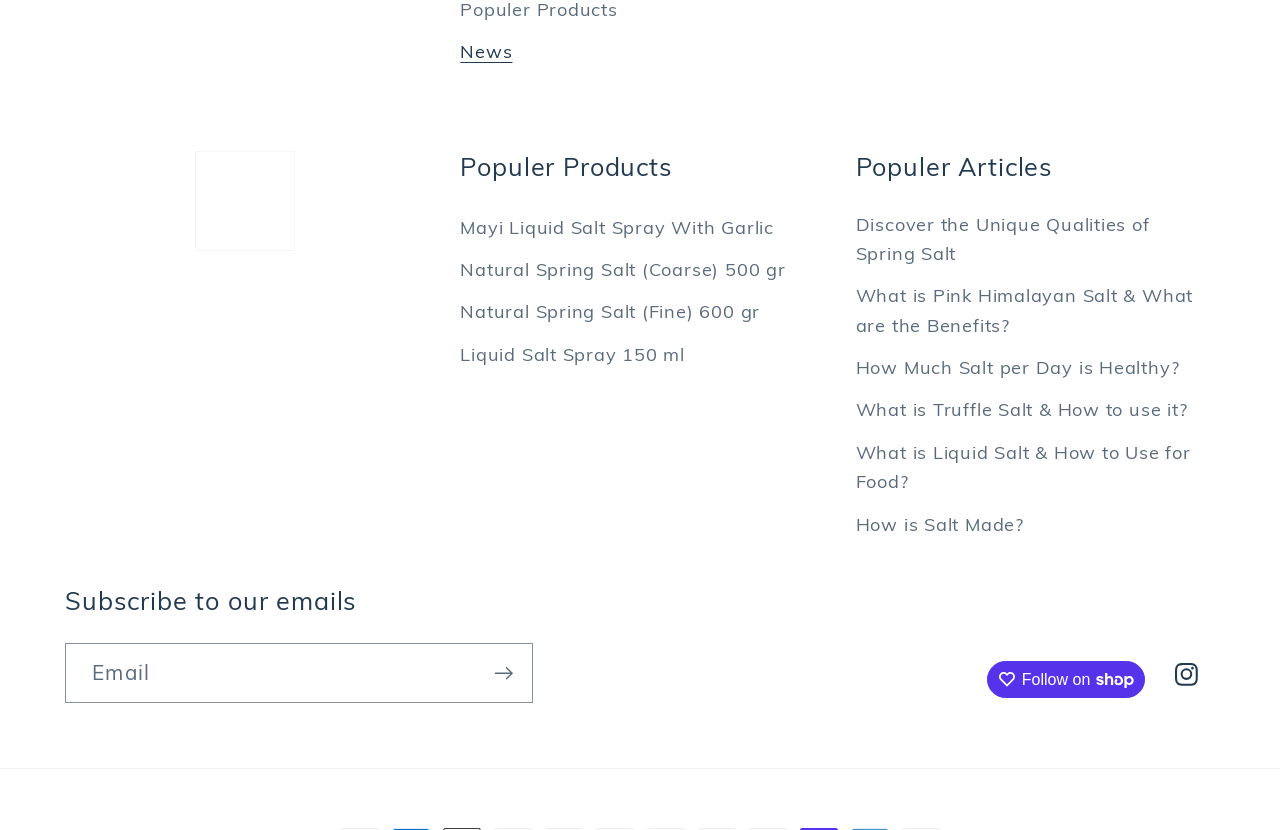How many popular articles are listed? From the image, respond with a single word or brief phrase.

6